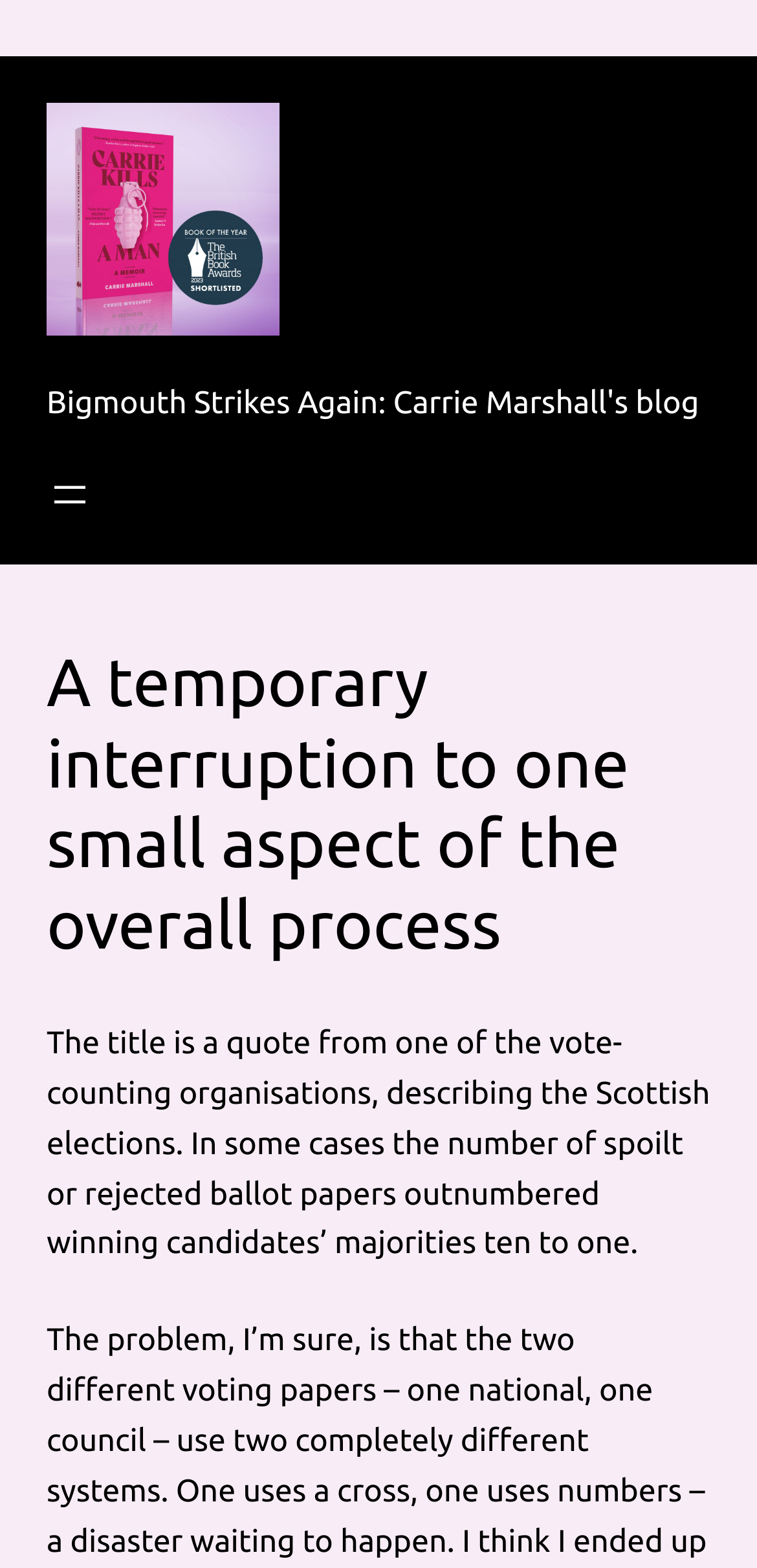Analyze the image and deliver a detailed answer to the question: What is the name of the blog?

The name of the blog can be found in the link and image elements at the top of the page, which both have the text 'Bigmouth Strikes Again: Carrie Marshall's blog'.